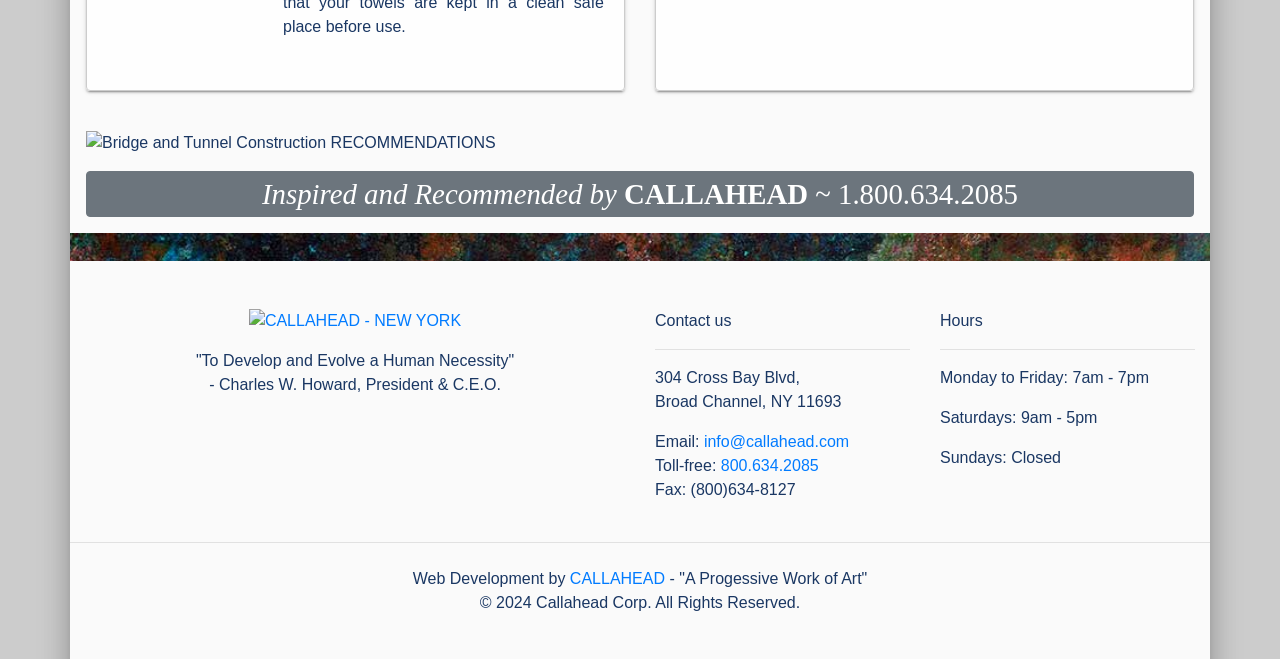Answer the question below with a single word or a brief phrase: 
What is the company's mission statement?

To Develop and Evolve a Human Necessity